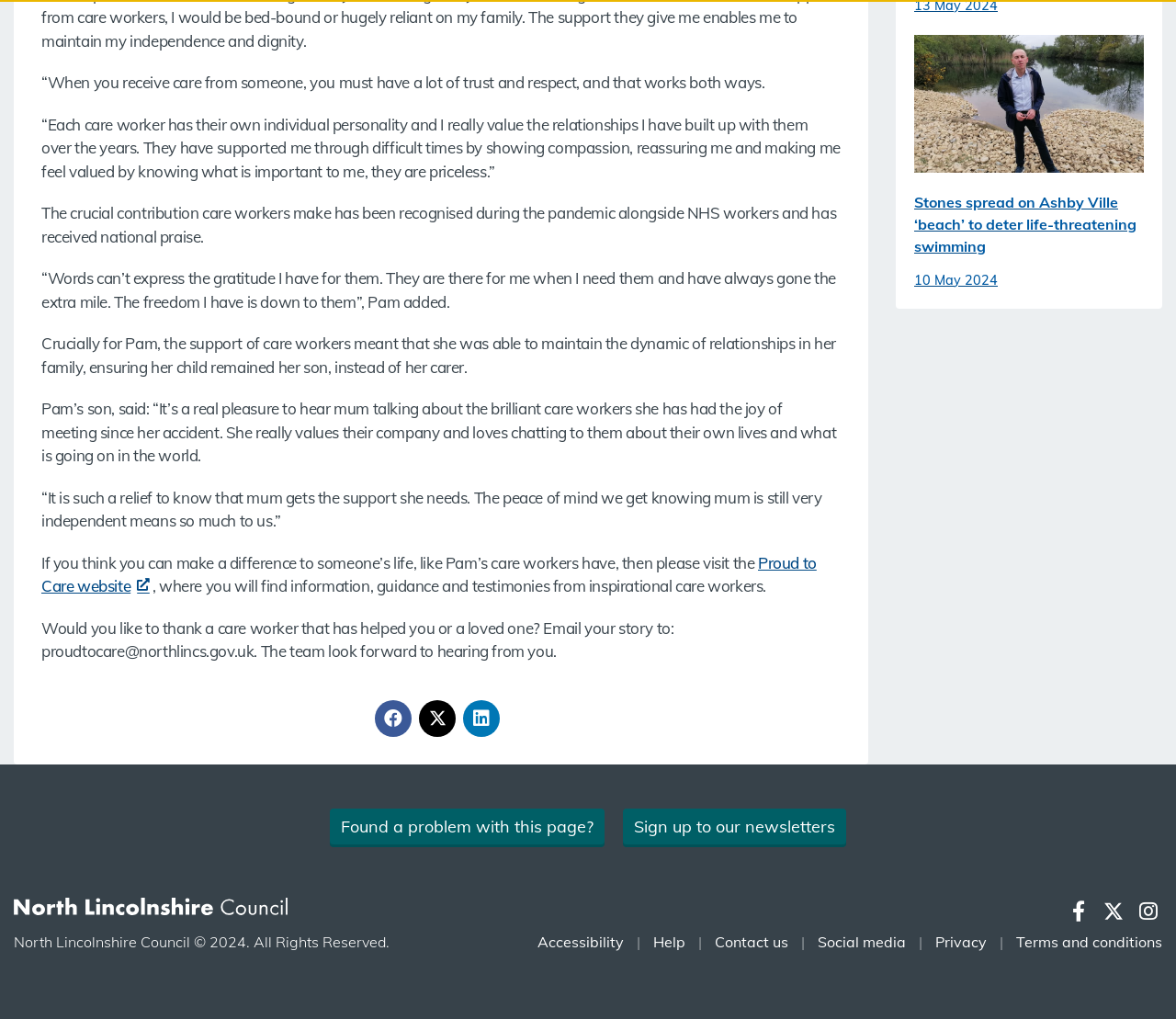Please determine the bounding box coordinates of the clickable area required to carry out the following instruction: "Email your story to thank a care worker". The coordinates must be four float numbers between 0 and 1, represented as [left, top, right, bottom].

[0.035, 0.606, 0.573, 0.648]